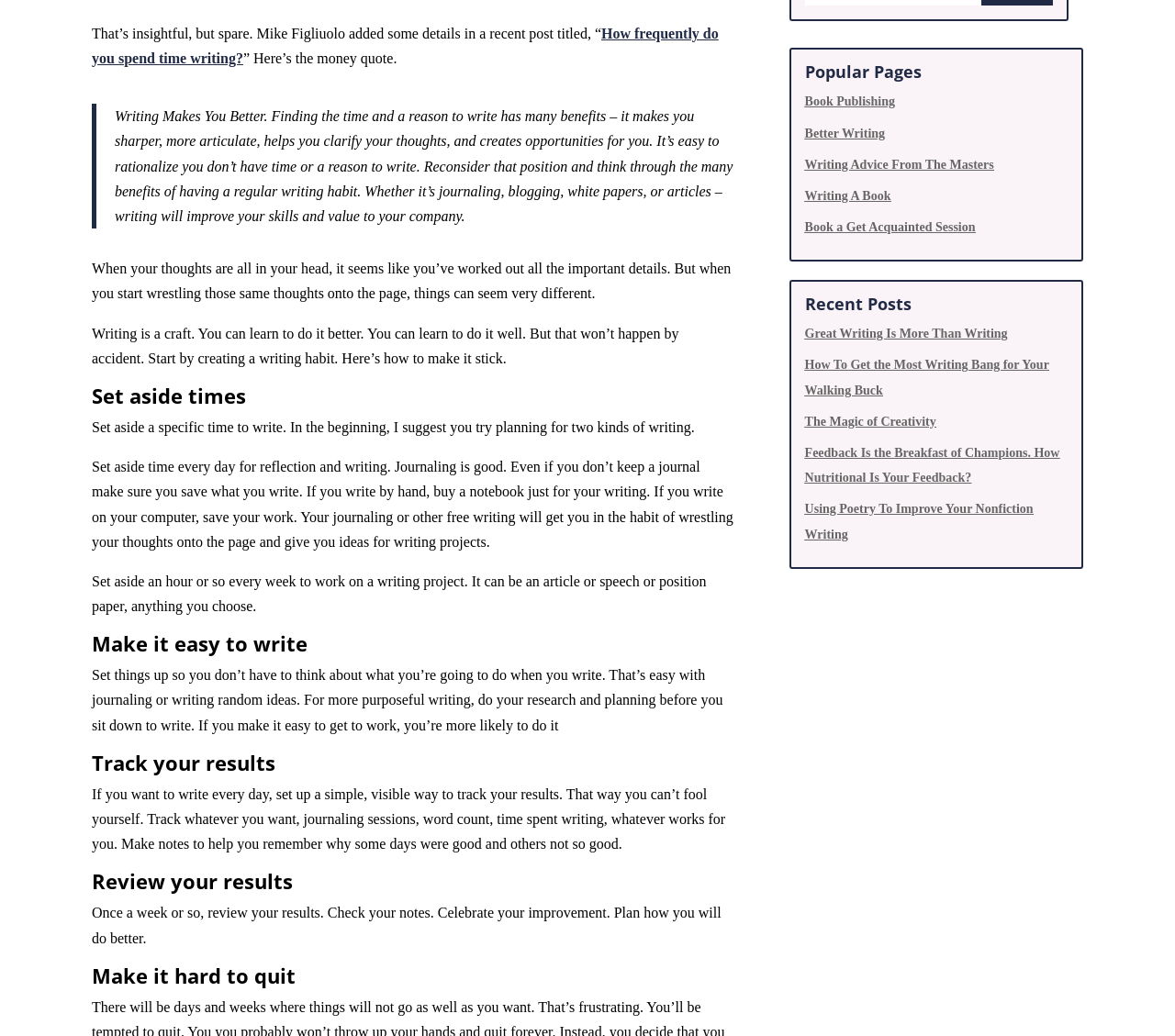Given the element description Better Writing, specify the bounding box coordinates of the corresponding UI element in the format (top-left x, top-left y, bottom-right x, bottom-right y). All values must be between 0 and 1.

[0.685, 0.122, 0.753, 0.135]